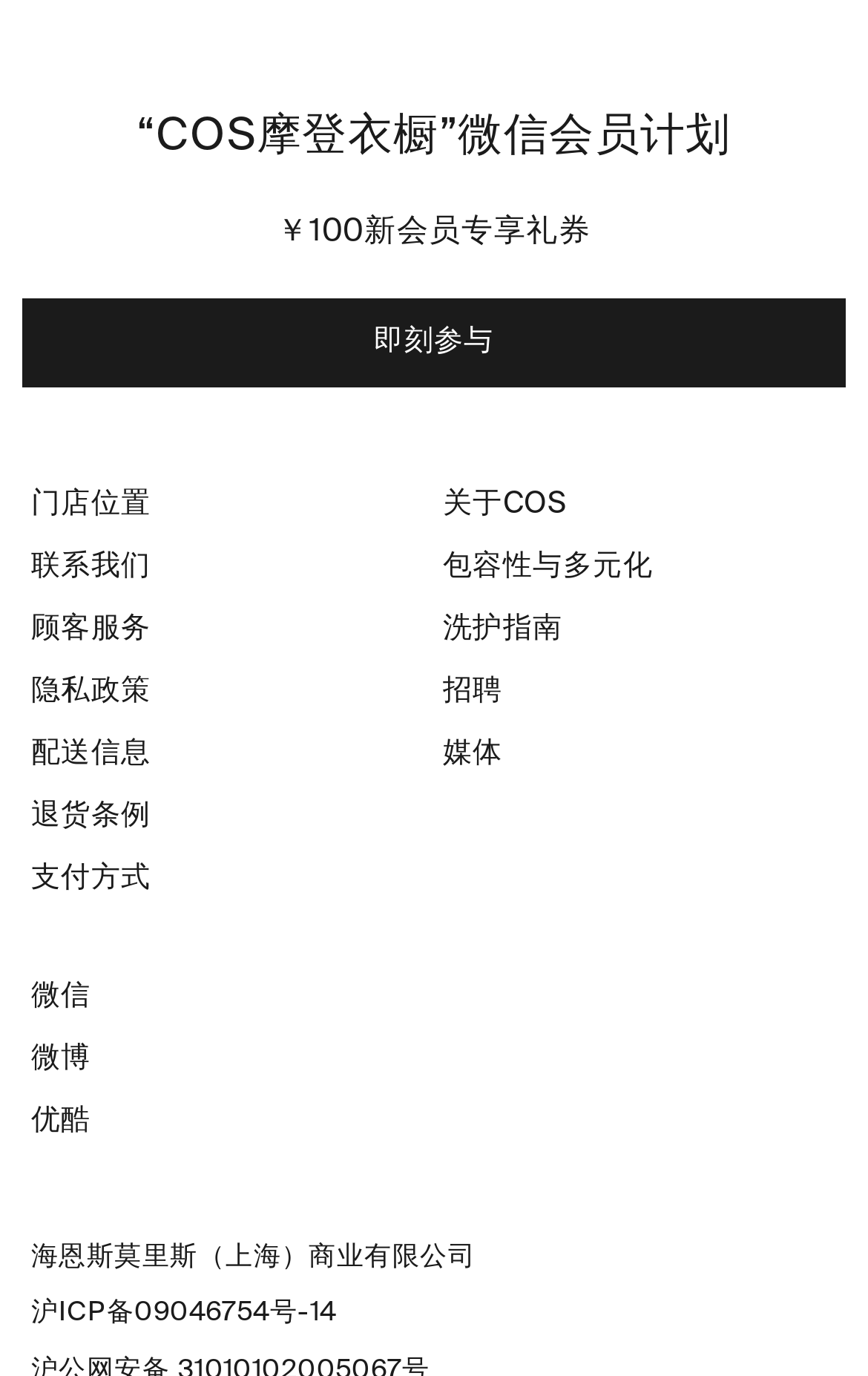What is the amount of the new member exclusive gift coupon?
Look at the image and respond with a one-word or short-phrase answer.

￥100